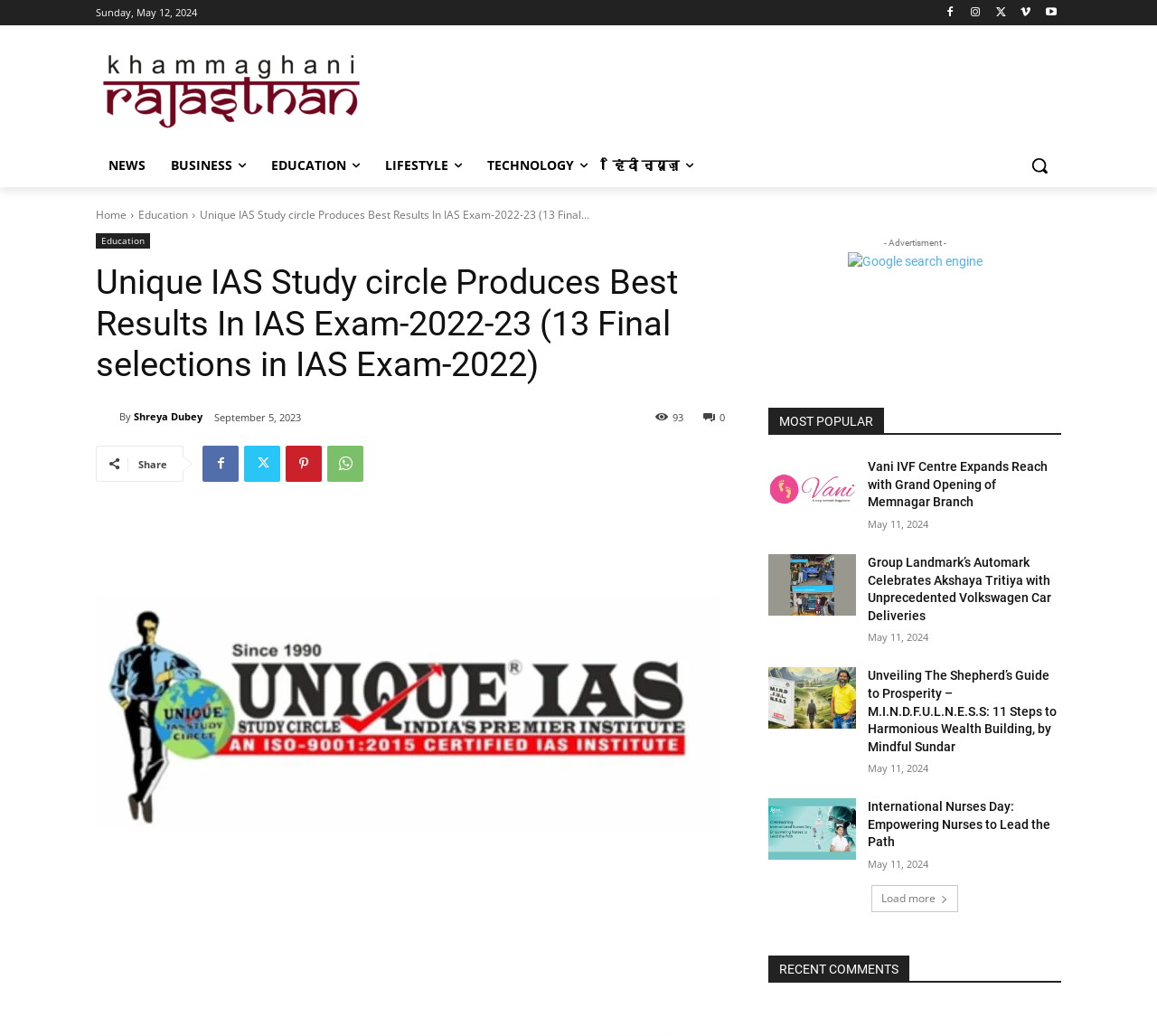Give a one-word or short phrase answer to this question: 
What is the category of the news 'Vani IVF Centre Expands Reach with Grand Opening of Memnagar Branch'?

Business